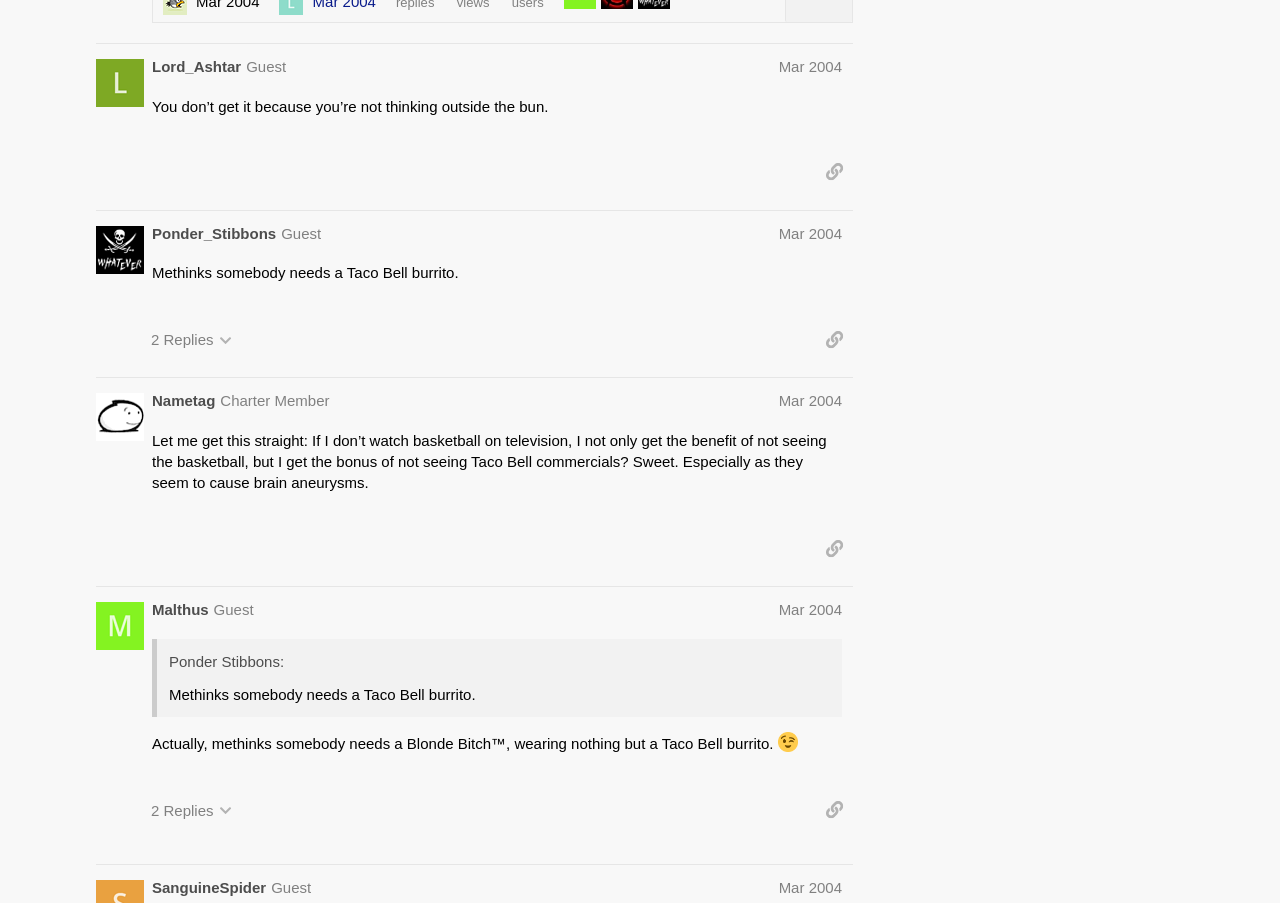Provide the bounding box coordinates of the HTML element this sentence describes: "Mar 2004". The bounding box coordinates consist of four float numbers between 0 and 1, i.e., [left, top, right, bottom].

[0.608, 0.666, 0.658, 0.685]